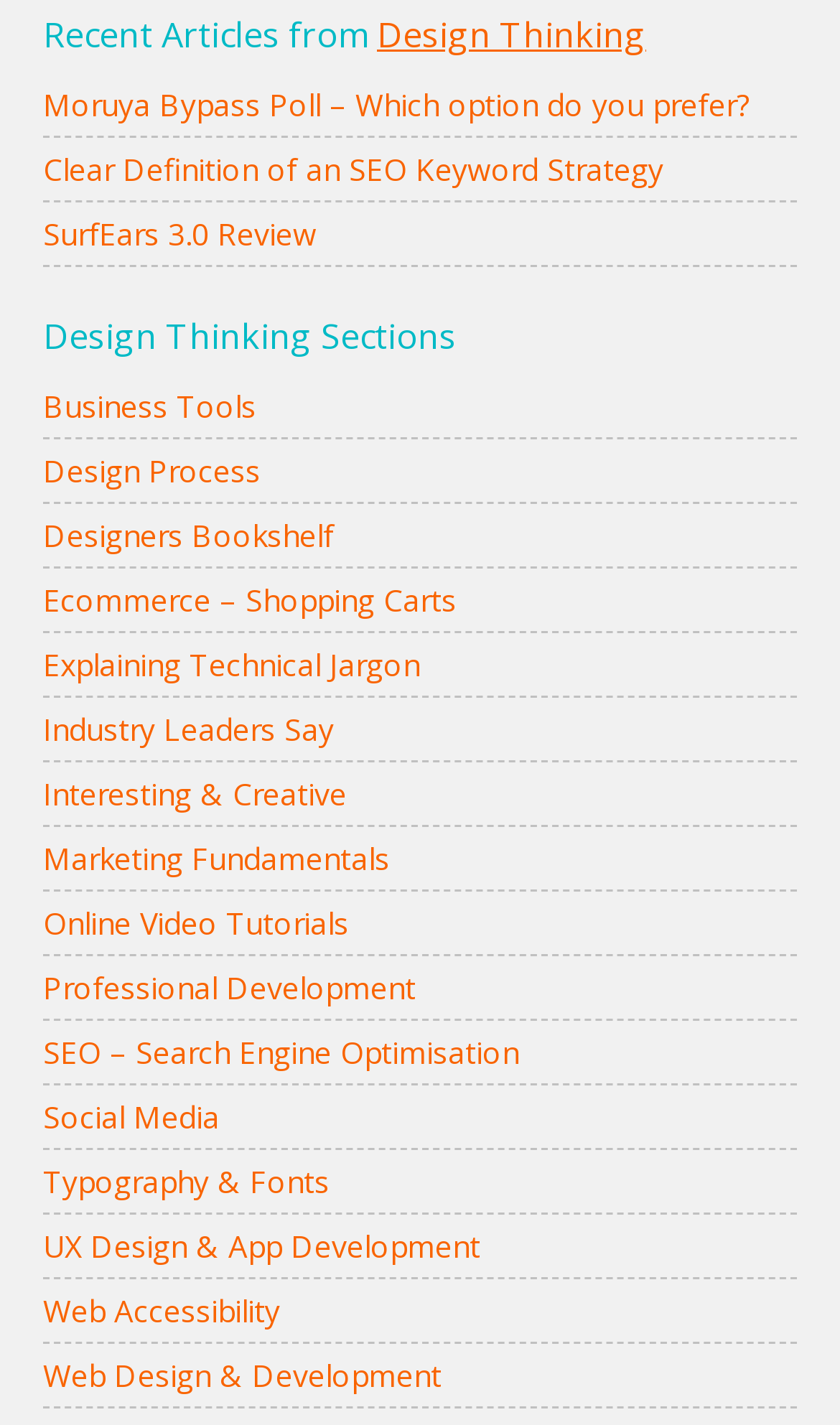Determine the bounding box coordinates for the HTML element described here: "Professional Development".

[0.051, 0.677, 0.949, 0.716]